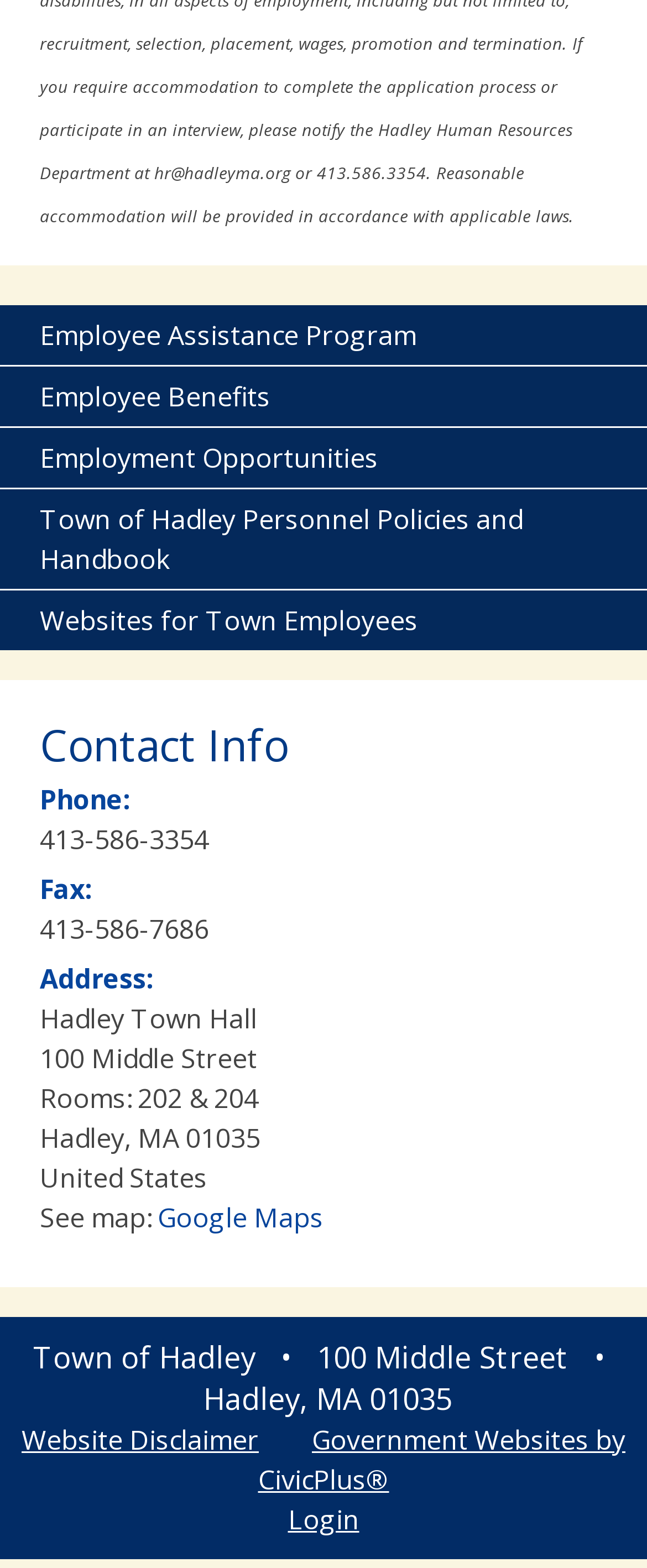Pinpoint the bounding box coordinates of the area that should be clicked to complete the following instruction: "Check contact phone number". The coordinates must be given as four float numbers between 0 and 1, i.e., [left, top, right, bottom].

[0.062, 0.523, 0.323, 0.546]